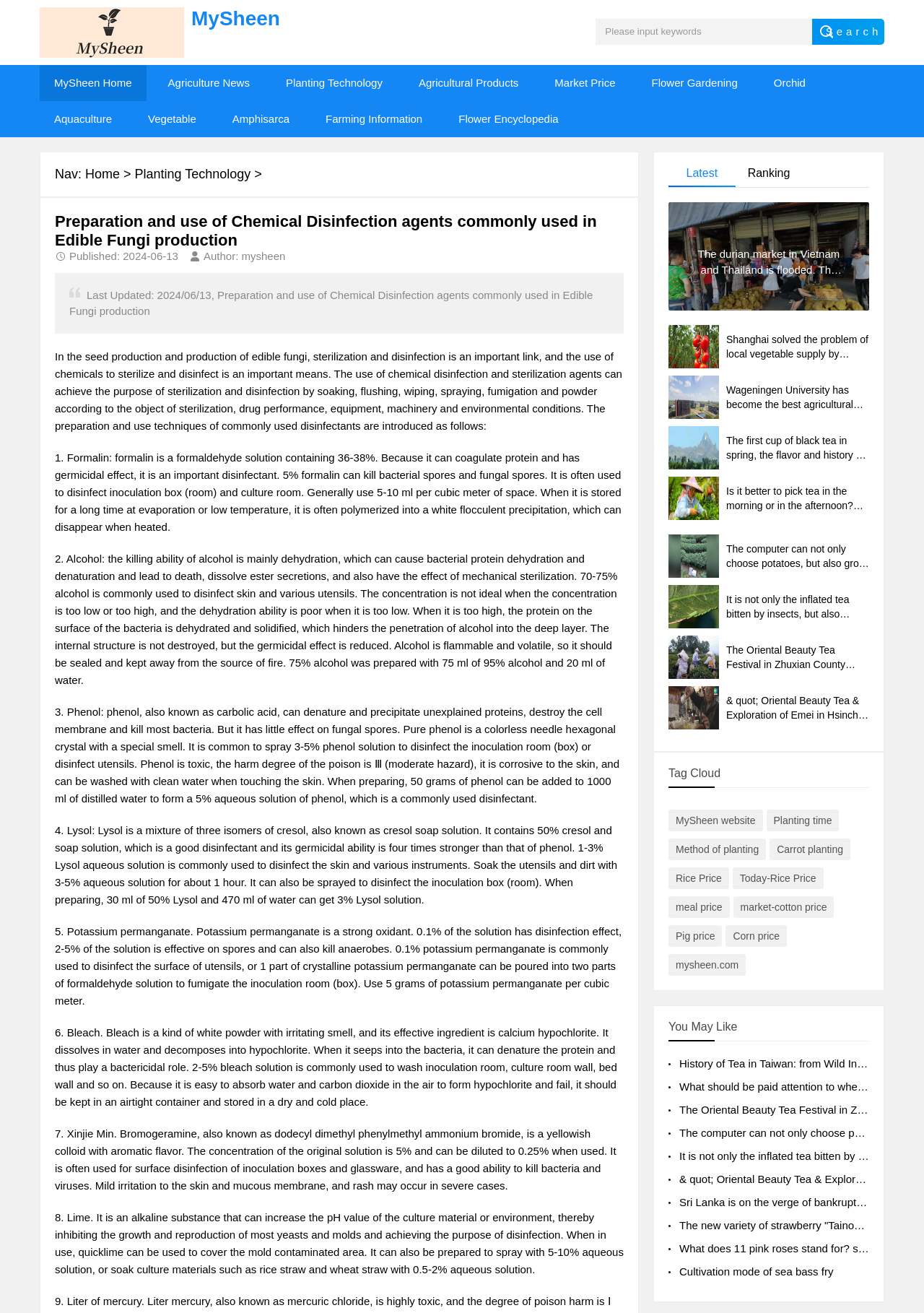Determine the bounding box coordinates for the UI element with the following description: "parent_node: MySheen title="Top"". The coordinates should be four float numbers between 0 and 1, represented as [left, top, right, bottom].

[0.967, 0.611, 1.0, 0.634]